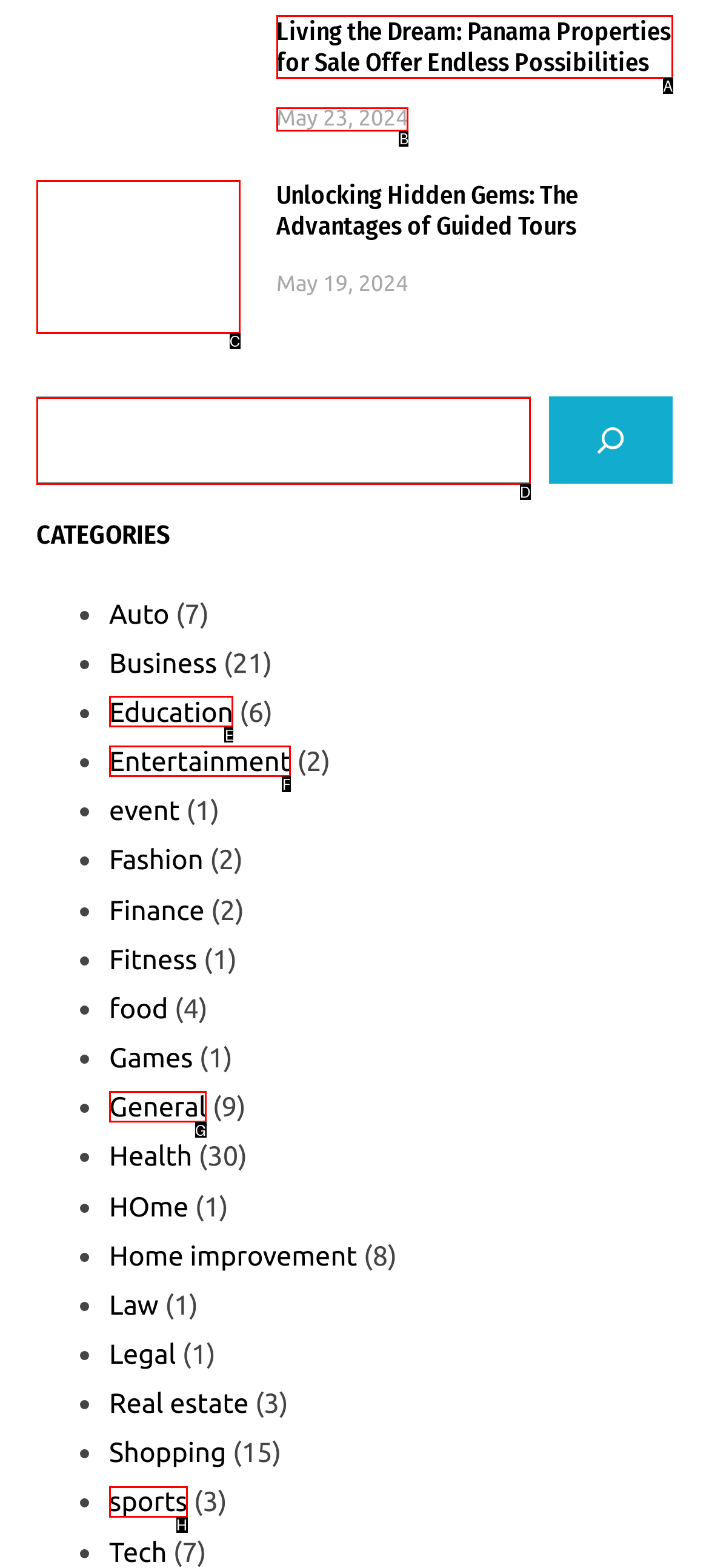Select the appropriate bounding box to fulfill the task: Read the article 'Living the Dream: Panama Properties for Sale Offer Endless Possibilities' Respond with the corresponding letter from the choices provided.

A